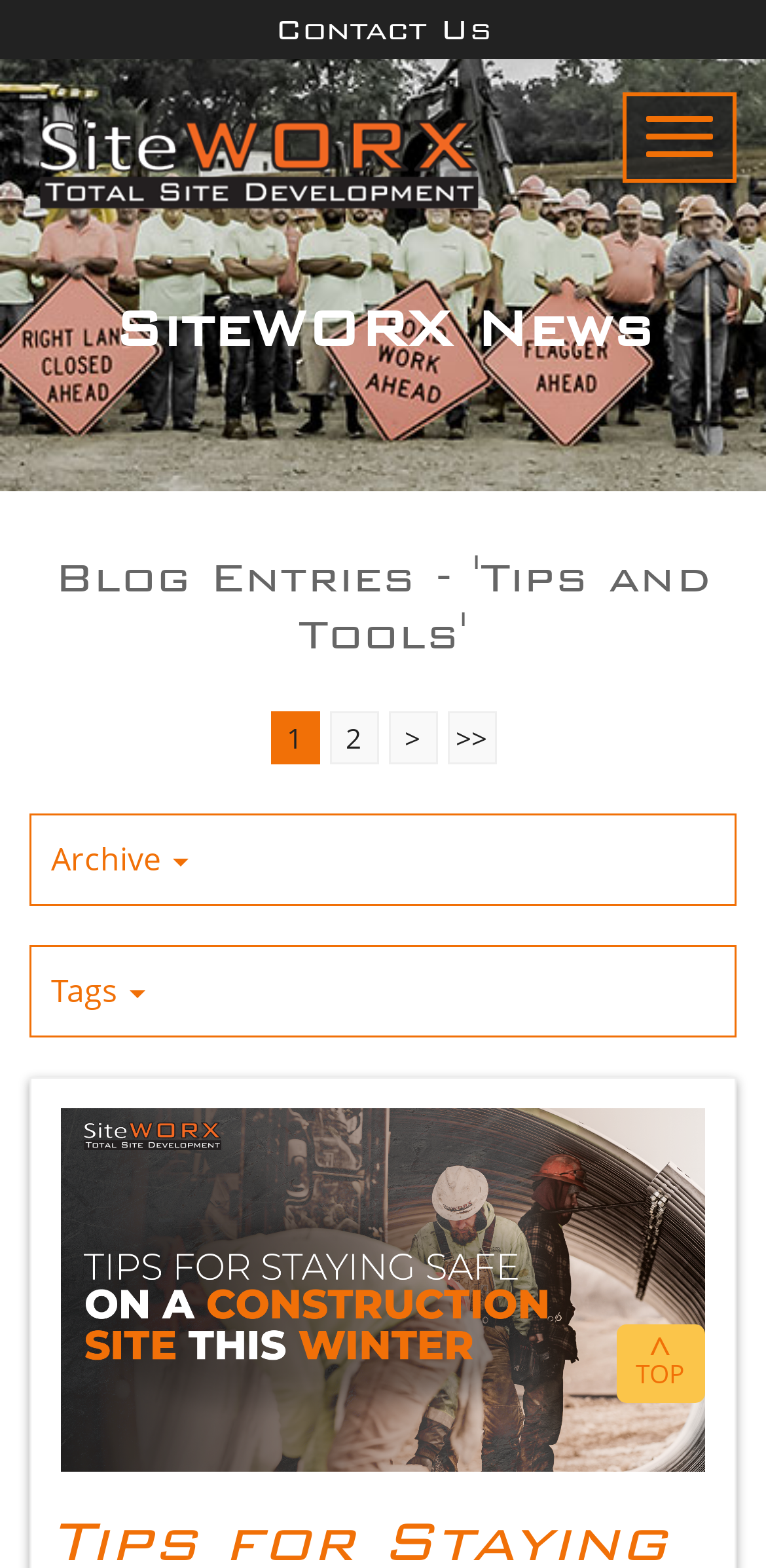What is the purpose of the link at the bottom right?
Look at the webpage screenshot and answer the question with a detailed explanation.

I found a link with the text '^ TOP' at the bottom right of the webpage. This link is likely used to go back to the top of the webpage.